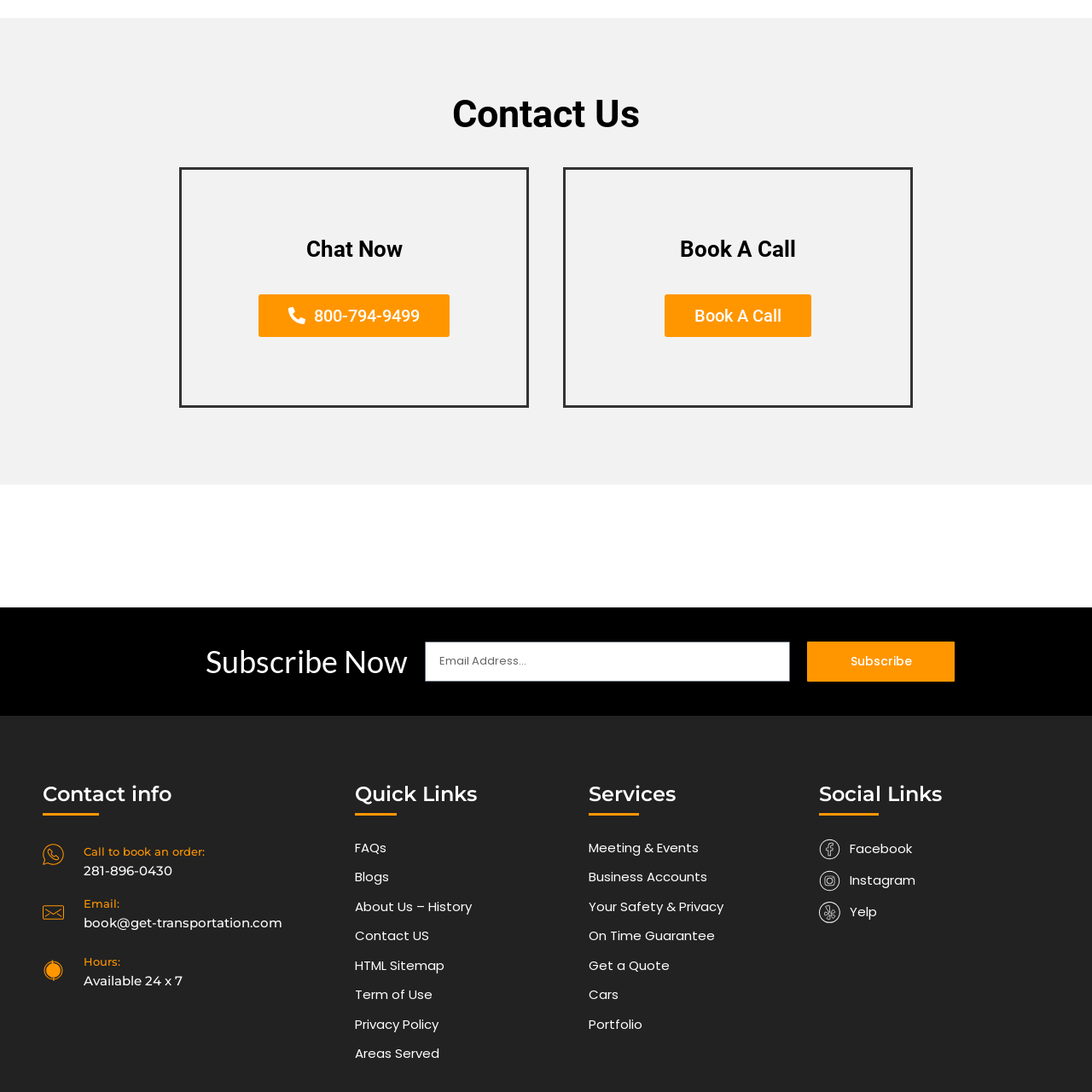Describe in detail the image that is highlighted by the red bounding box.

The image features the logo for "Houston Visit Houston," which represents Global Executive Transportation. This logo typically embodies concepts of professionalism and service excellence within the transportation sector, aimed at offering a premium travel experience. Positioned prominently on the webpage, it highlights the brand's commitment to quality and reliability in executive transportation services. The design likely features a stylized interpretation of the company’s name, emphasizing both Houston's identity and the company's global reach in transportation.